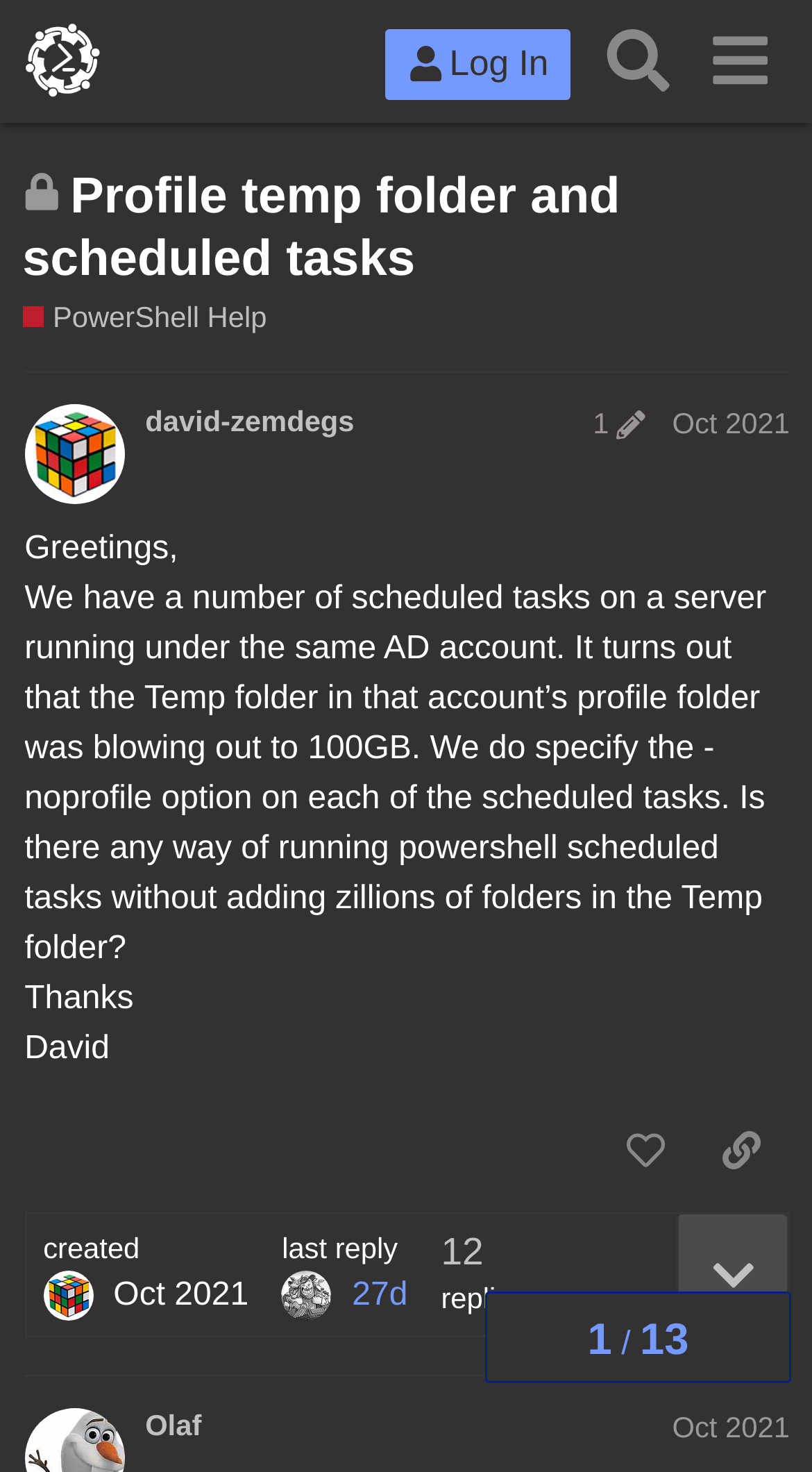Please locate the UI element described by "title="like this post"" and provide its bounding box coordinates.

[0.736, 0.753, 0.854, 0.809]